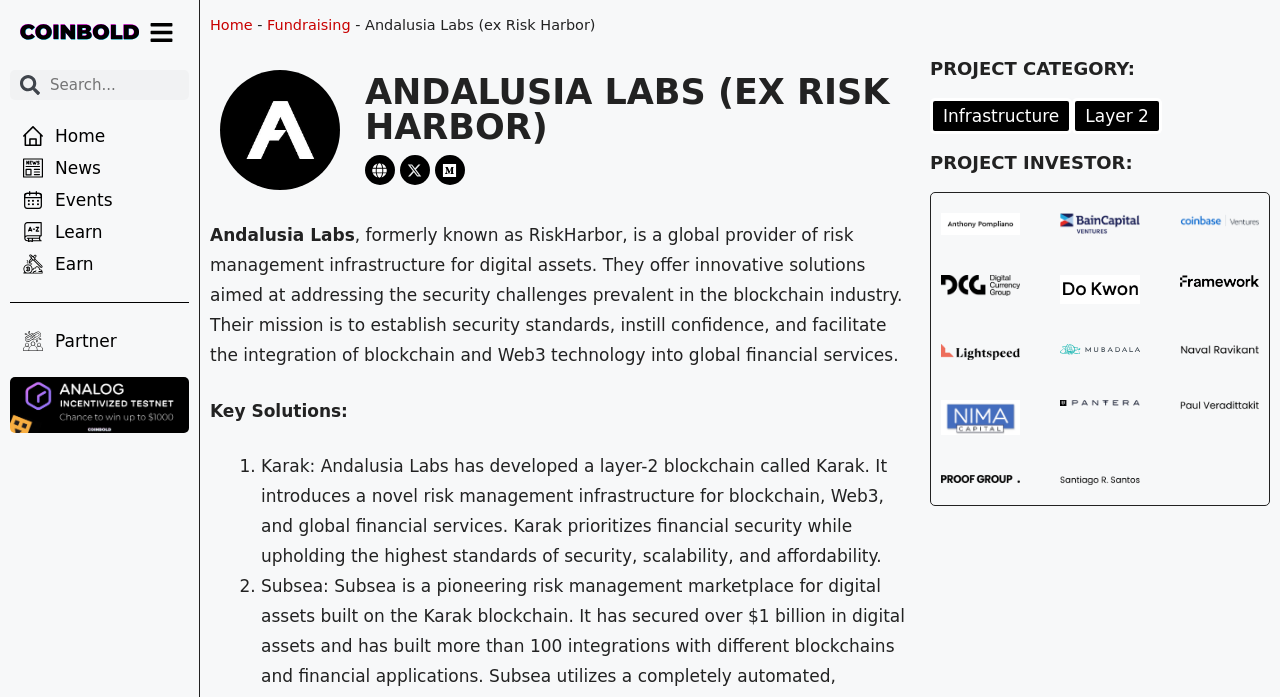Please find the top heading of the webpage and generate its text.

ANDALUSIA LABS (EX RISK HARBOR)